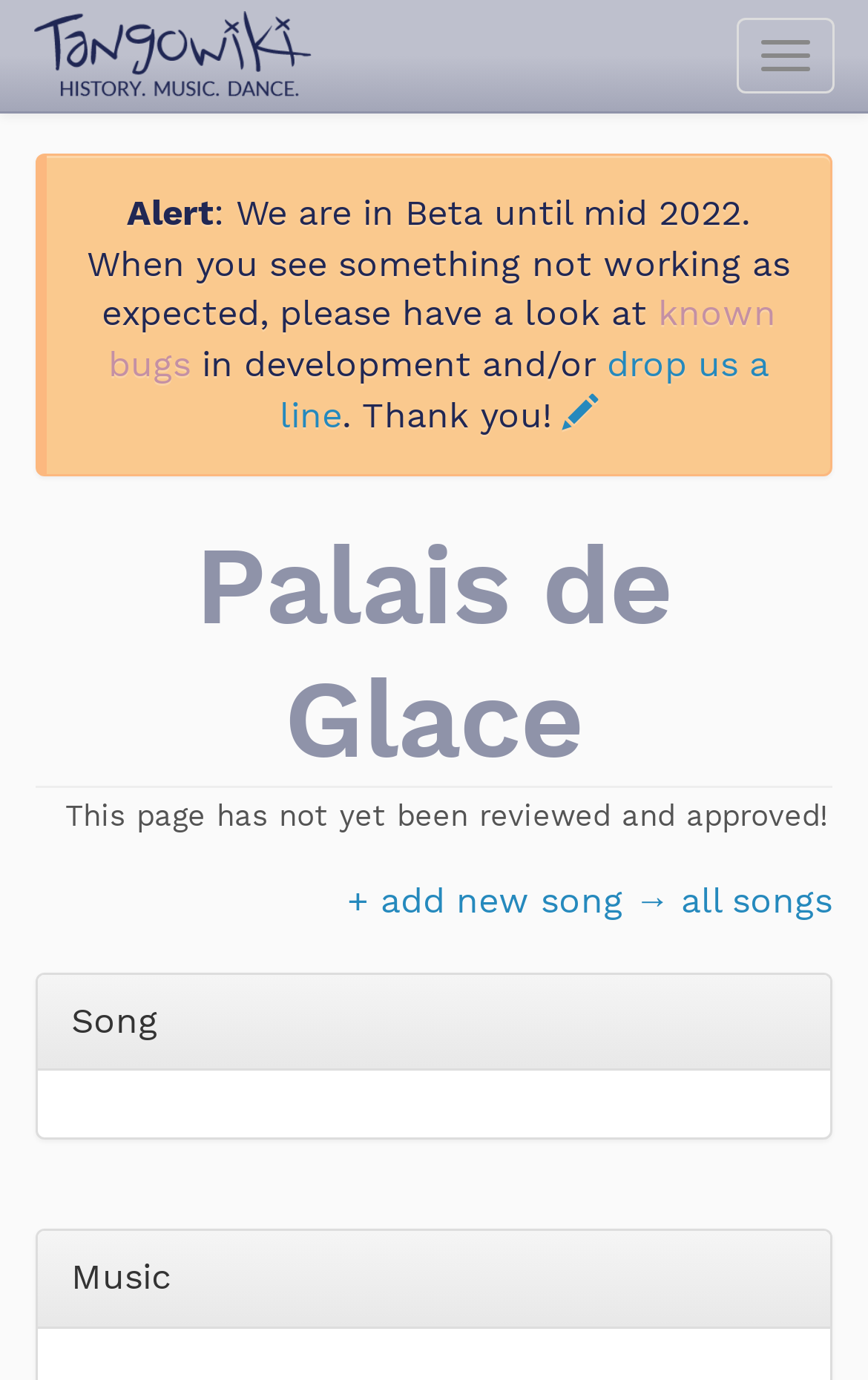Detail the features and information presented on the webpage.

The webpage is about Palais de Glace, a topic related to tango. At the top left corner, there is a logo of tangowiki.org, accompanied by a link to the website. Next to the logo, there is a button to toggle navigation. 

Below the logo, there is an alert message that the website is in beta until mid-2022, and it provides links to known bugs and a way to contact the developers. The alert message is followed by a heading that reads "Palais de Glace" in a prominent font.

Under the heading, there is a warning message that the page has not yet been reviewed and approved. Below this message, there are two links: one to add a new song and another to view all songs. 

On the lower part of the page, there are two sections labeled "Song" and "Music", which may contain information or lists related to these topics. Overall, the webpage appears to be a wiki page about Palais de Glace, with features to contribute and navigate through tango-related content.